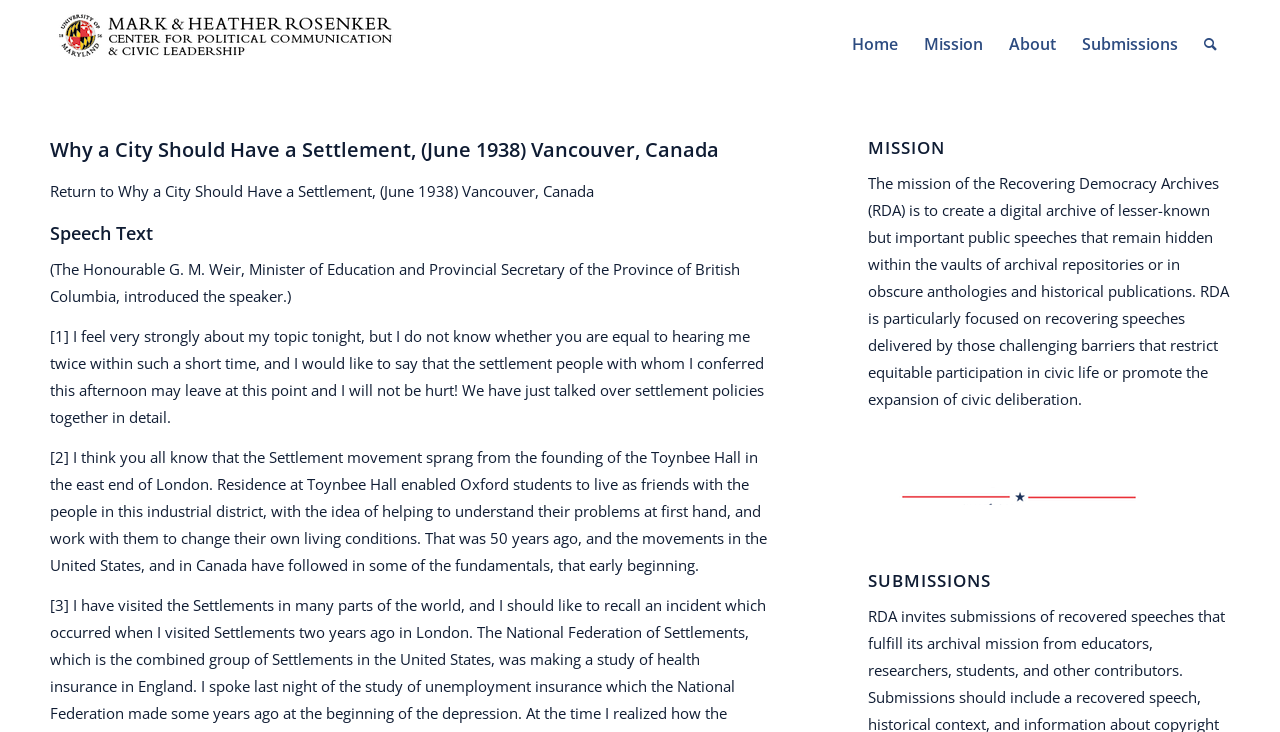Identify the bounding box coordinates of the clickable region required to complete the instruction: "view submissions". The coordinates should be given as four float numbers within the range of 0 and 1, i.e., [left, top, right, bottom].

[0.678, 0.782, 0.961, 0.807]